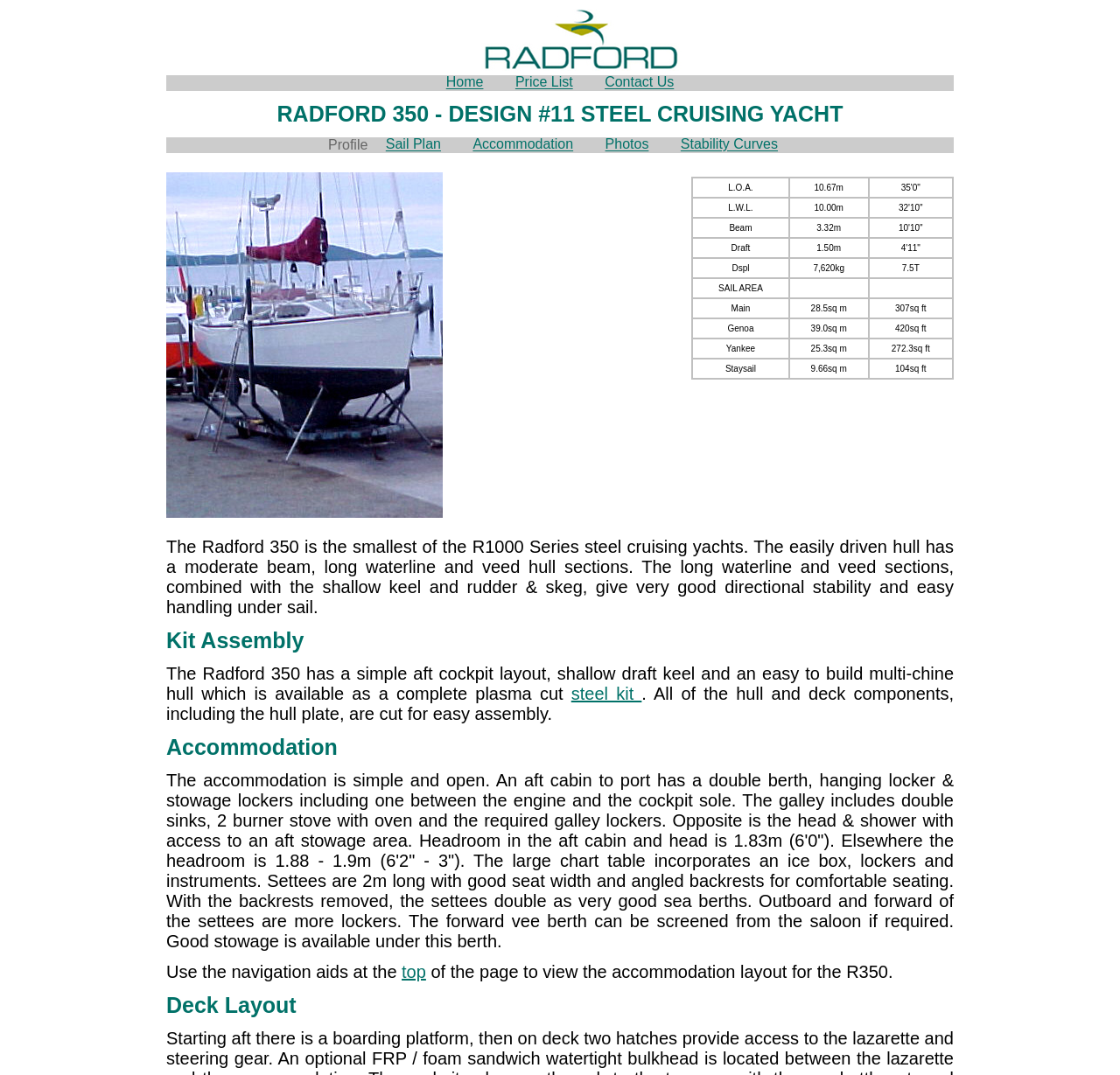Please analyze the image and give a detailed answer to the question:
What is the purpose of the Radford 350 steel kit?

The purpose of the Radford 350 steel kit can be found in the text on the webpage, which describes the kit assembly process. The text states that the kit is designed for easy assembly, with all hull and deck components cut for easy assembly.